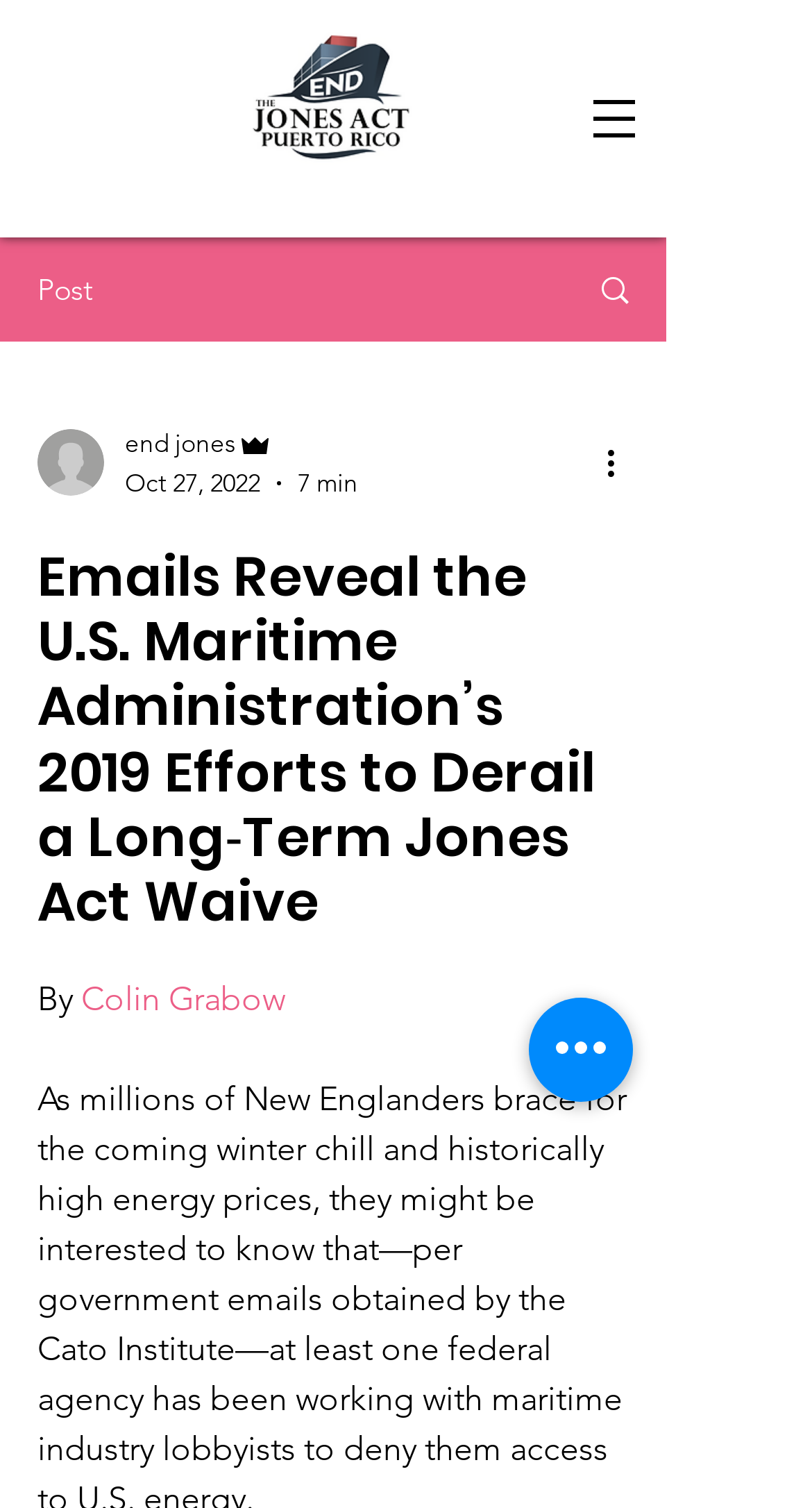Bounding box coordinates should be provided in the format (top-left x, top-left y, bottom-right x, bottom-right y) with all values between 0 and 1. Identify the bounding box for this UI element: parent_node: end jones

[0.046, 0.285, 0.128, 0.329]